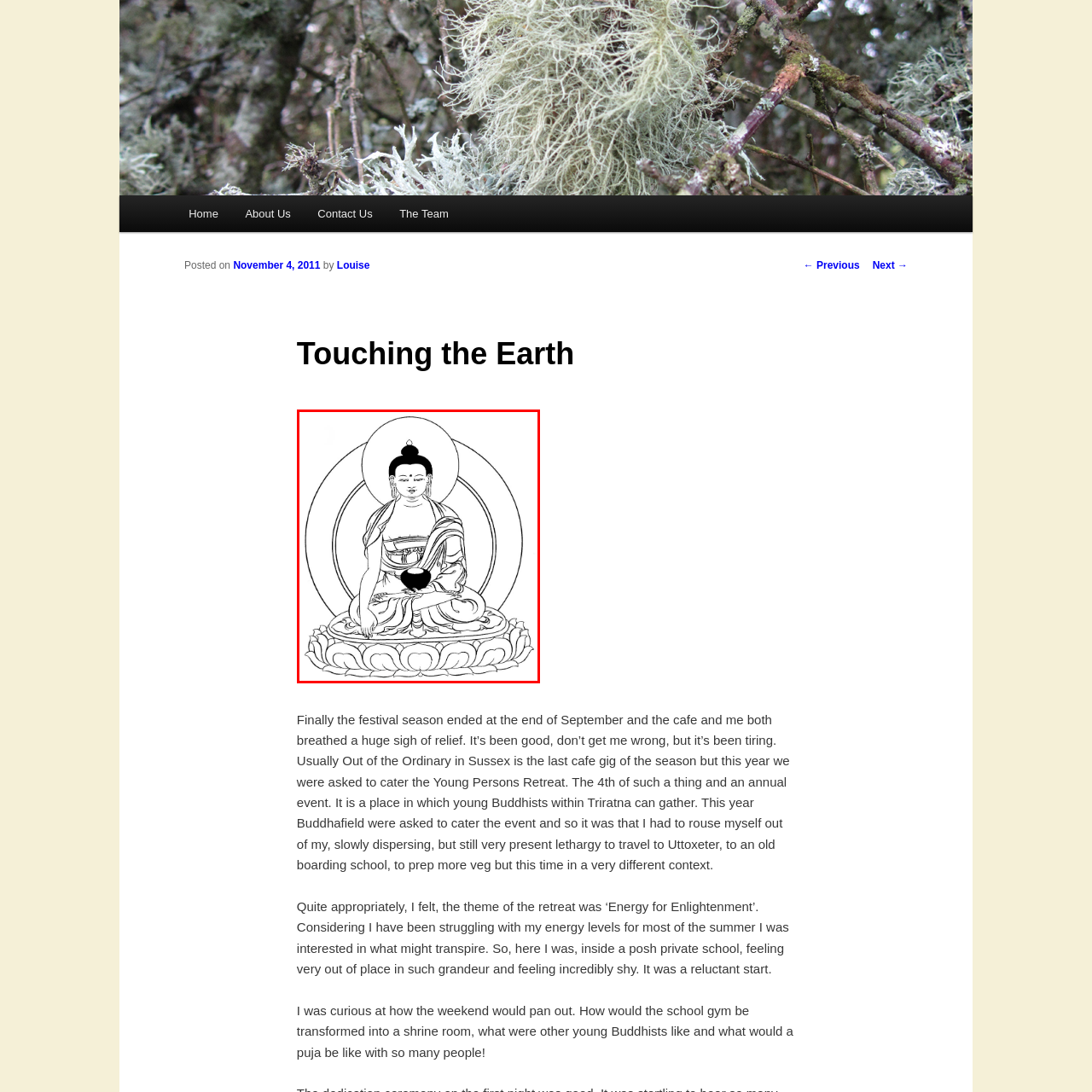Write a thorough description of the contents of the image marked by the red outline.

The image features a serene and detailed illustration of a seated Buddha, depicted in a traditional style. The Buddha, with a peaceful expression, is shown sitting cross-legged on a lotus pedestal, symbolizing purity and enlightenment. He wears elaborate robes, intricately draped, exhibiting a sense of grace and calm. In his left hand, he holds a bowl, which often signifies the practice of giving or the sharing of knowledge. Surrounding his head is a halo, indicating his spiritual illumination and significance. This portrayal reflects deep spiritual themes central to Buddhism, such as mindfulness, serenity, and the pursuit of enlightenment. The artwork encapsulates the essence of Buddhist teachings, inviting contemplation and reflection on inner peace and wisdom.